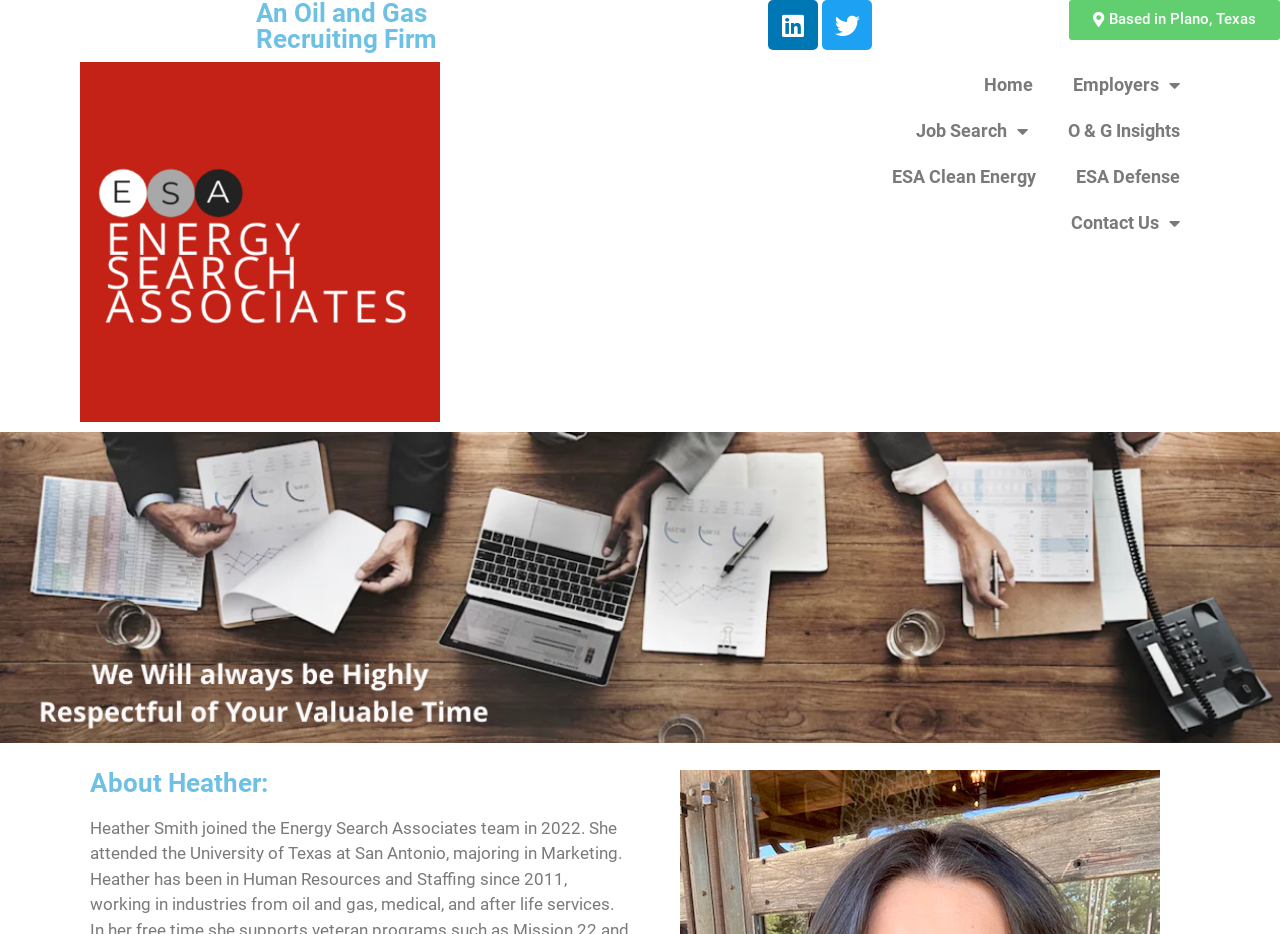Using details from the image, please answer the following question comprehensively:
How many social media links are present on the top?

There are three social media links present on the top of the webpage, namely 'Linkedin', 'Twitter', and 'Based in Plano, Texas'.